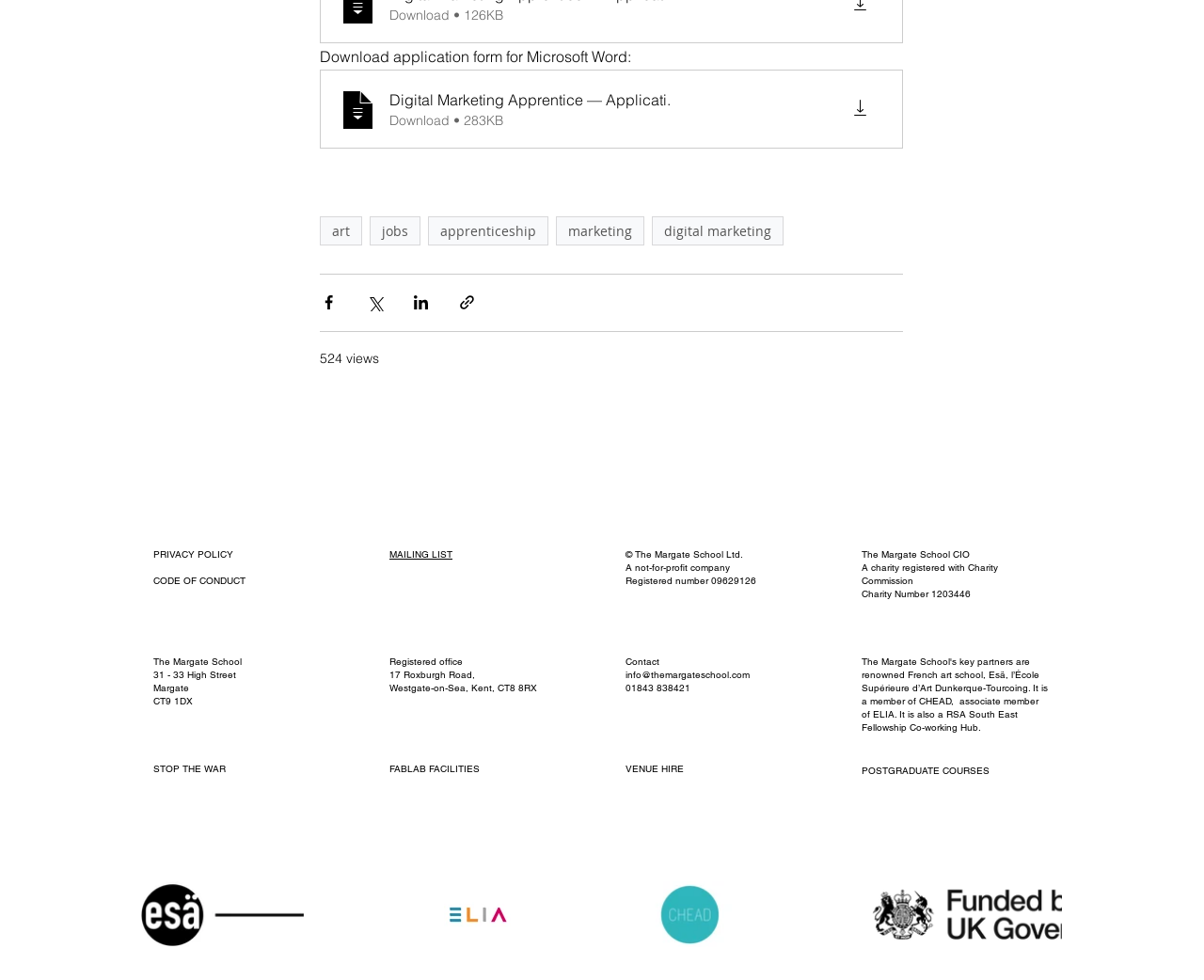What is the charity number of The Margate School CIO?
Please provide a comprehensive answer based on the information in the image.

I found the answer by looking at the static text elements at the bottom of the webpage, where the school's charity information is listed. The charity number is displayed as 'Charity Number 1203446'.